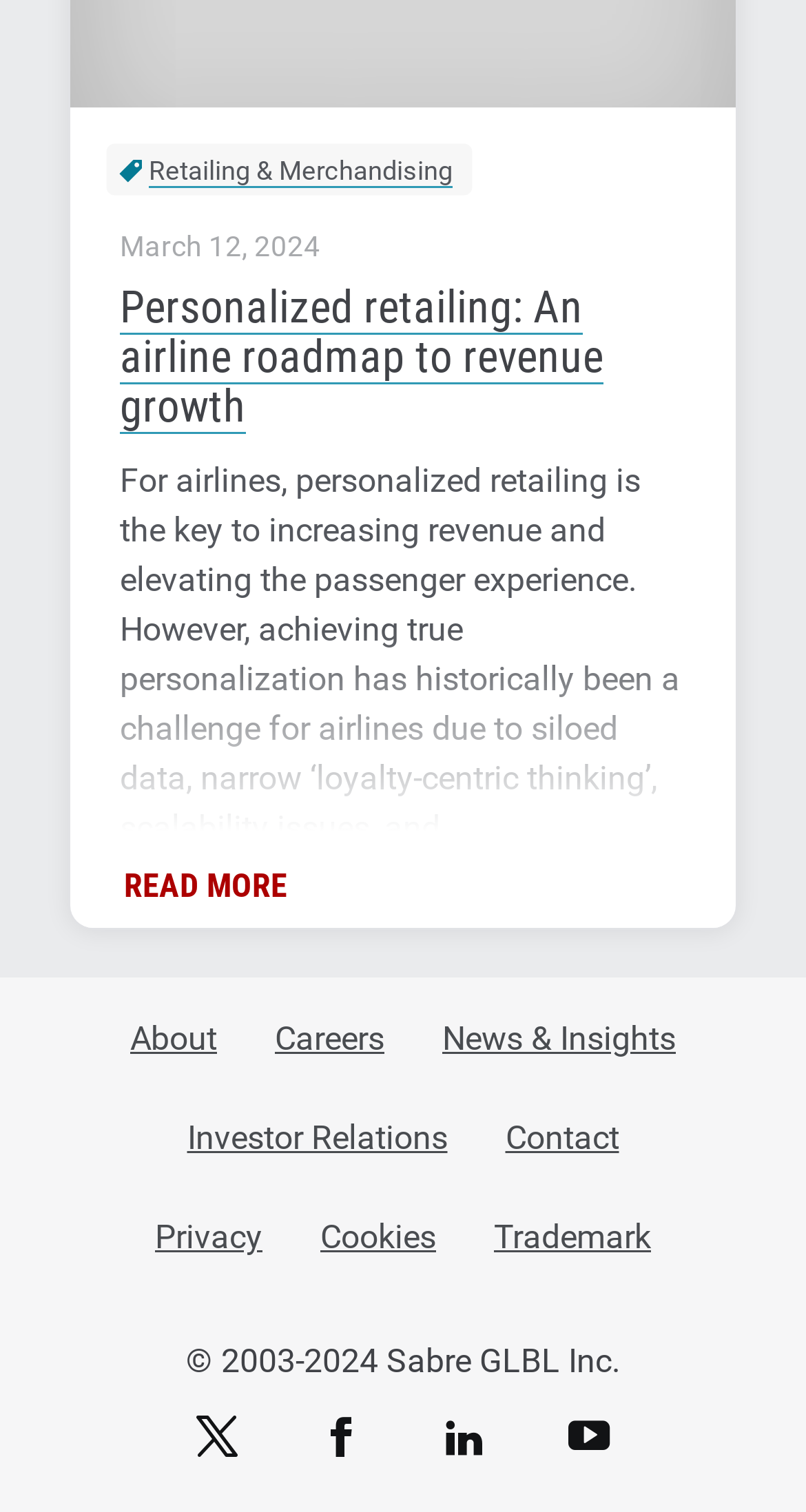Pinpoint the bounding box coordinates of the element that must be clicked to accomplish the following instruction: "Check the 'News & Insights'". The coordinates should be in the format of four float numbers between 0 and 1, i.e., [left, top, right, bottom].

[0.518, 0.671, 0.869, 0.737]